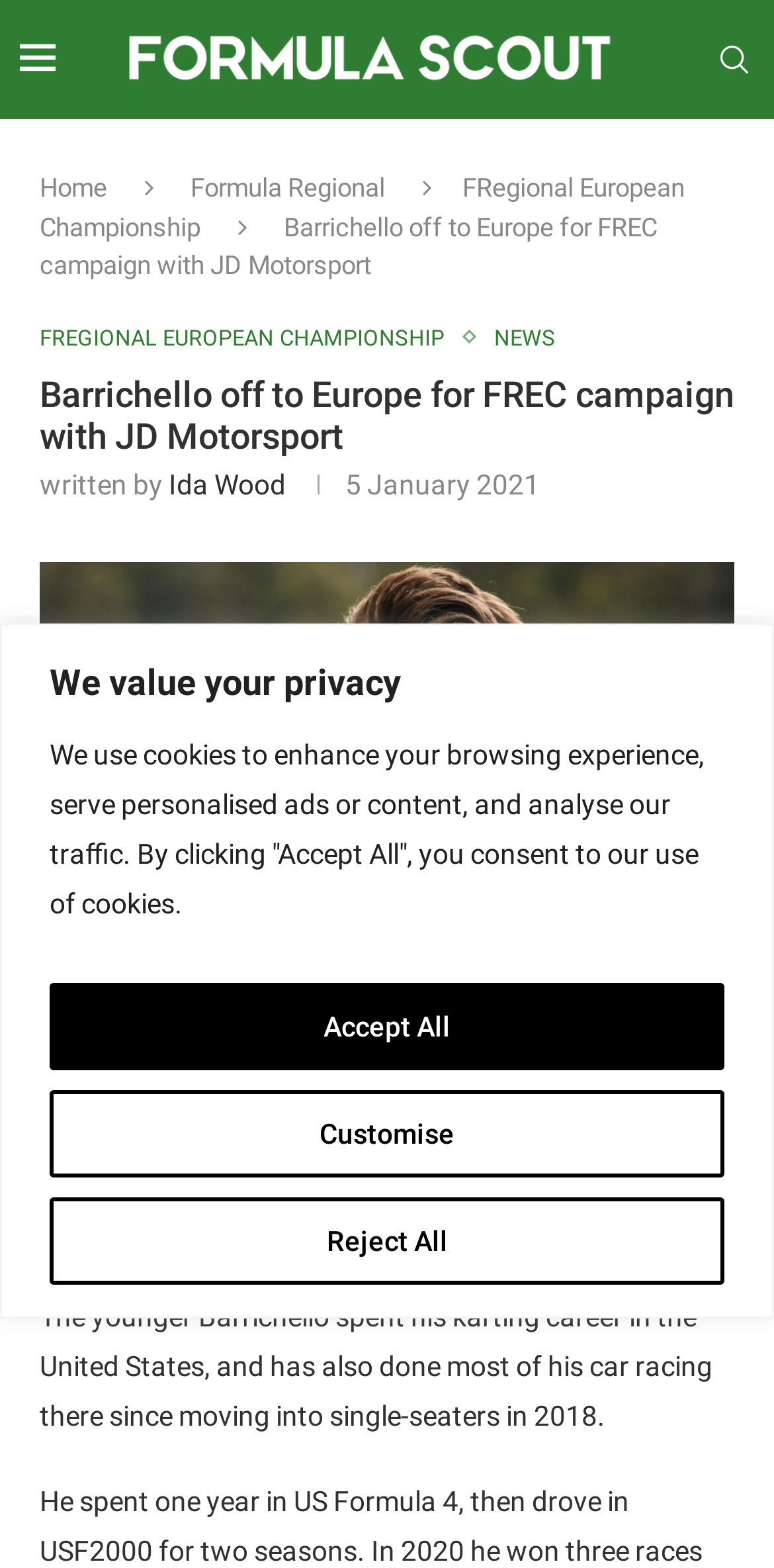Could you determine the bounding box coordinates of the clickable element to complete the instruction: "search for something"? Provide the coordinates as four float numbers between 0 and 1, i.e., [left, top, right, bottom].

[0.923, 0.001, 0.974, 0.075]